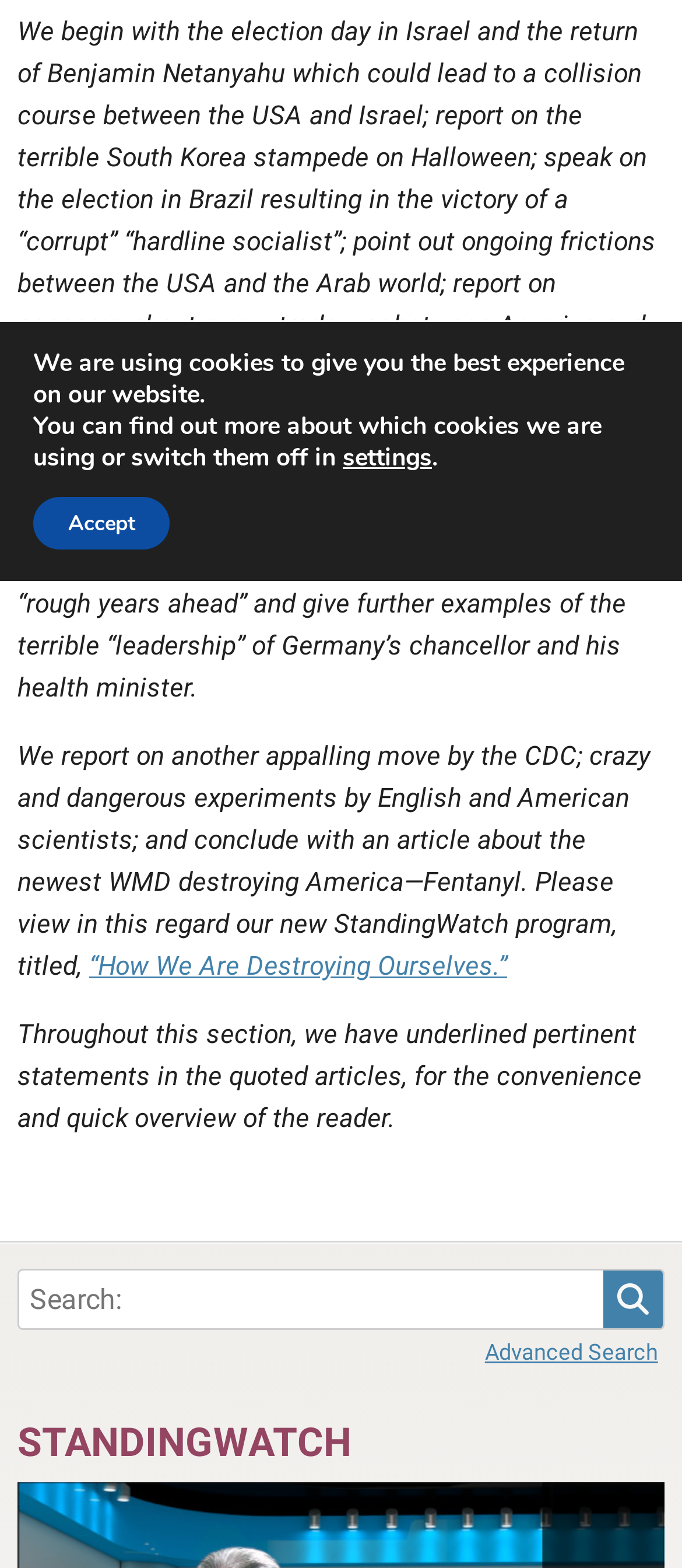Find the UI element described as: "“How We Are Destroying Ourselves.”" and predict its bounding box coordinates. Ensure the coordinates are four float numbers between 0 and 1, [left, top, right, bottom].

[0.131, 0.603, 0.744, 0.629]